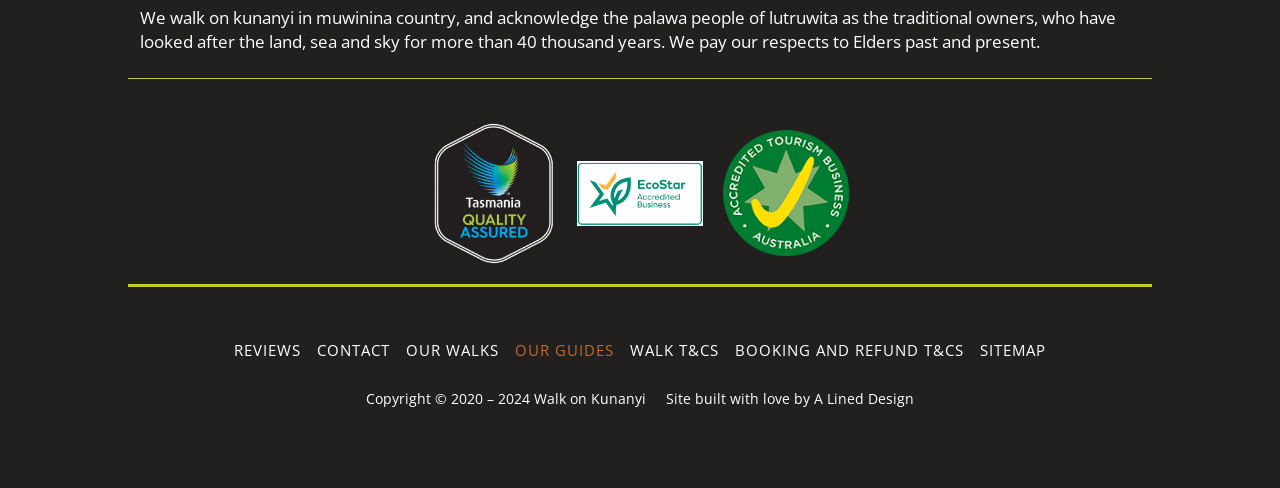Use one word or a short phrase to answer the question provided: 
How many images are there on the page?

3